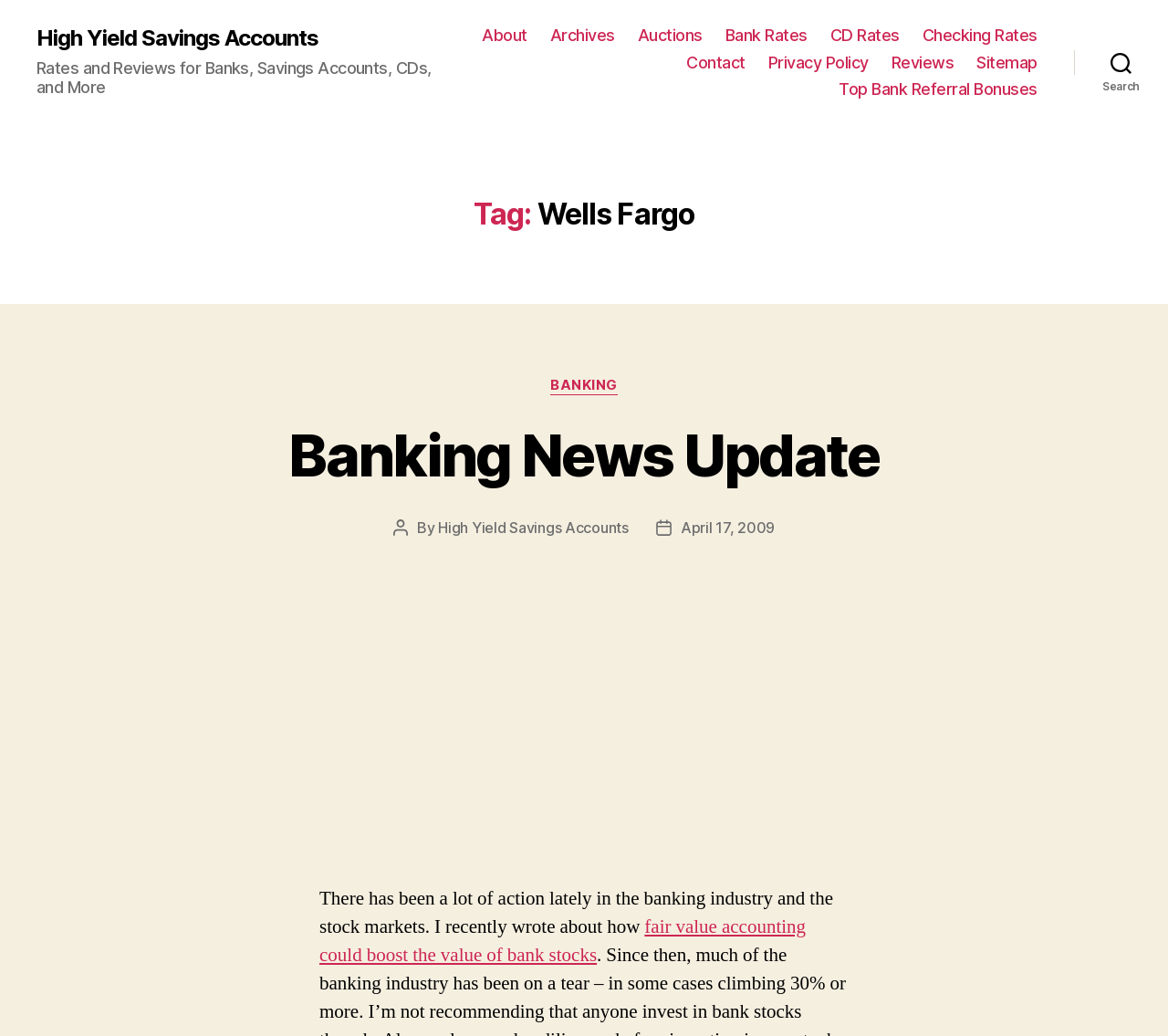Based on the element description: "Privacy Policy", identify the bounding box coordinates for this UI element. The coordinates must be four float numbers between 0 and 1, listed as [left, top, right, bottom].

[0.658, 0.051, 0.744, 0.07]